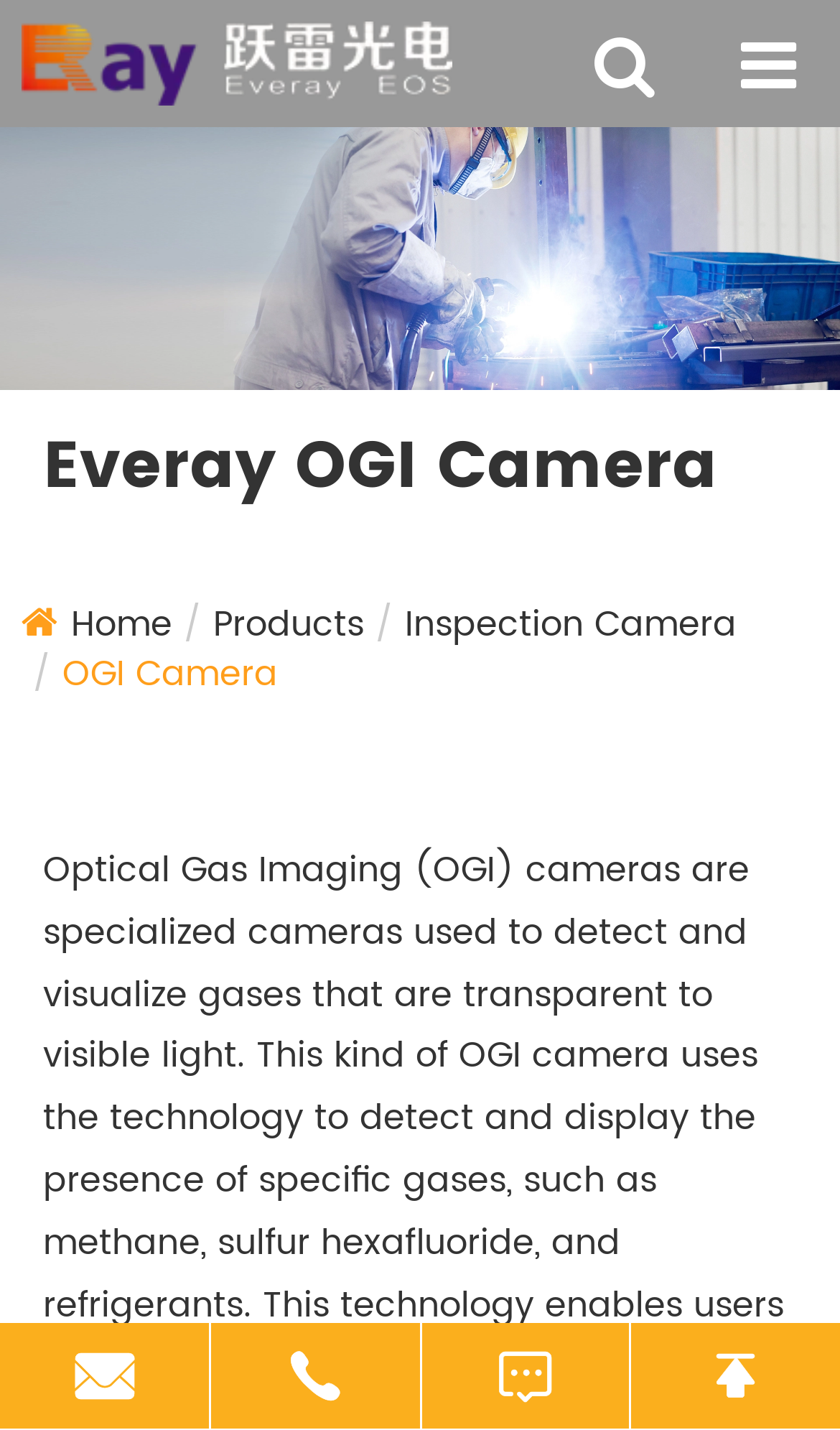Kindly respond to the following question with a single word or a brief phrase: 
How many navigation links are there?

4